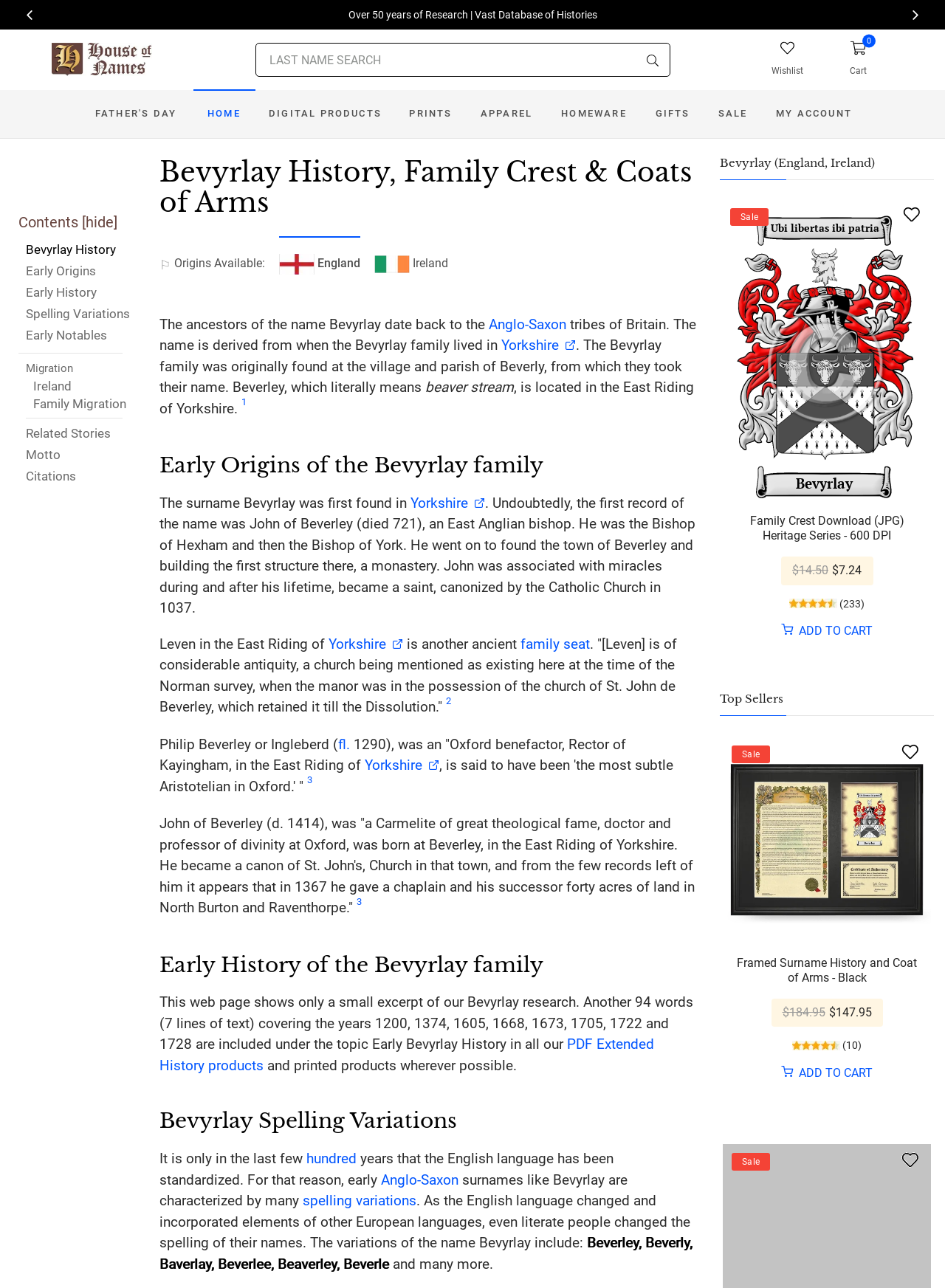Identify and provide the bounding box for the element described by: "name="s" placeholder="LAST NAME SEARCH"".

[0.27, 0.033, 0.709, 0.06]